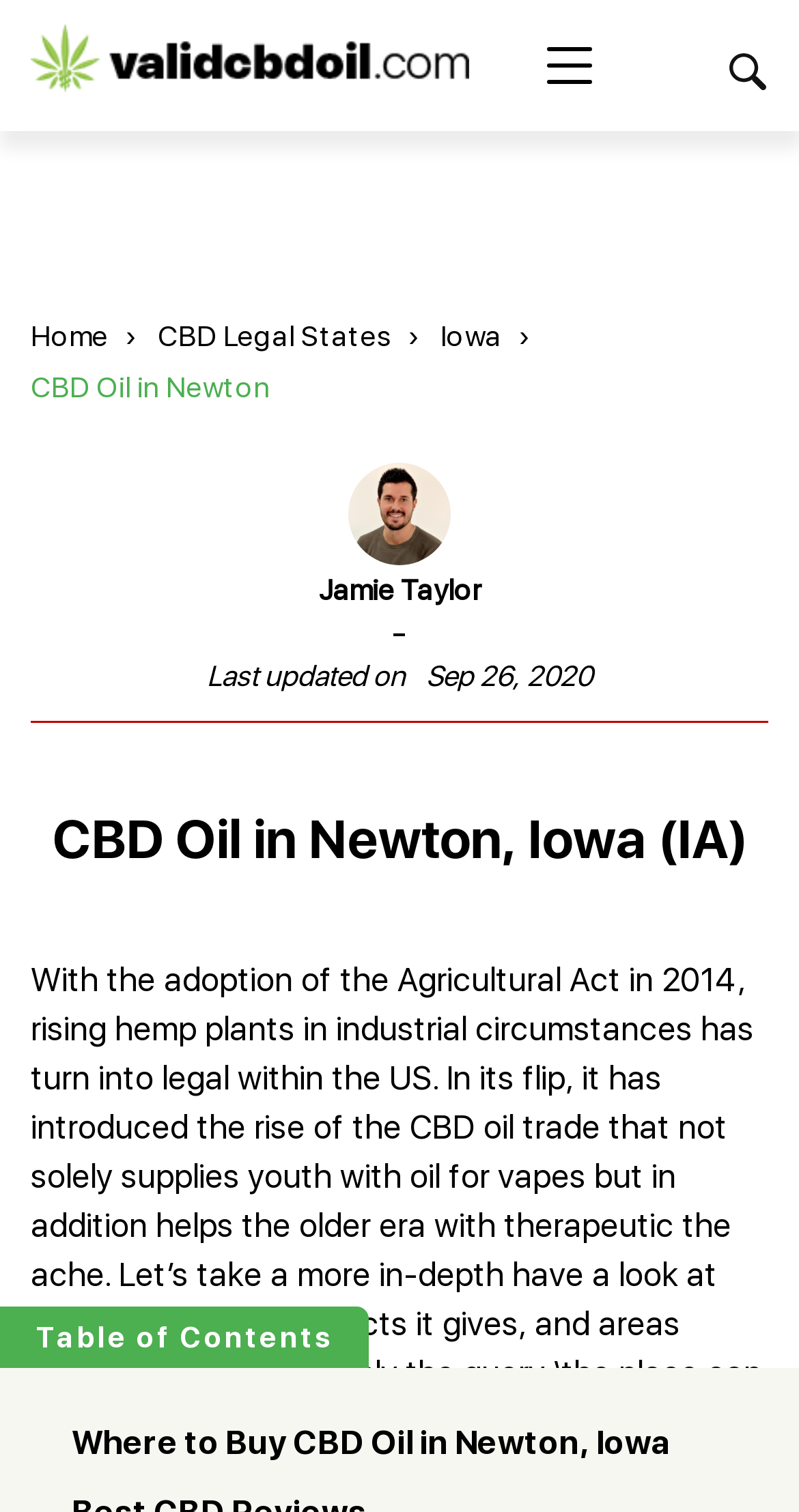Identify the bounding box for the given UI element using the description provided. Coordinates should be in the format (top-left x, top-left y, bottom-right x, bottom-right y) and must be between 0 and 1. Here is the description: Best CBD Patches

[0.038, 0.84, 1.0, 0.87]